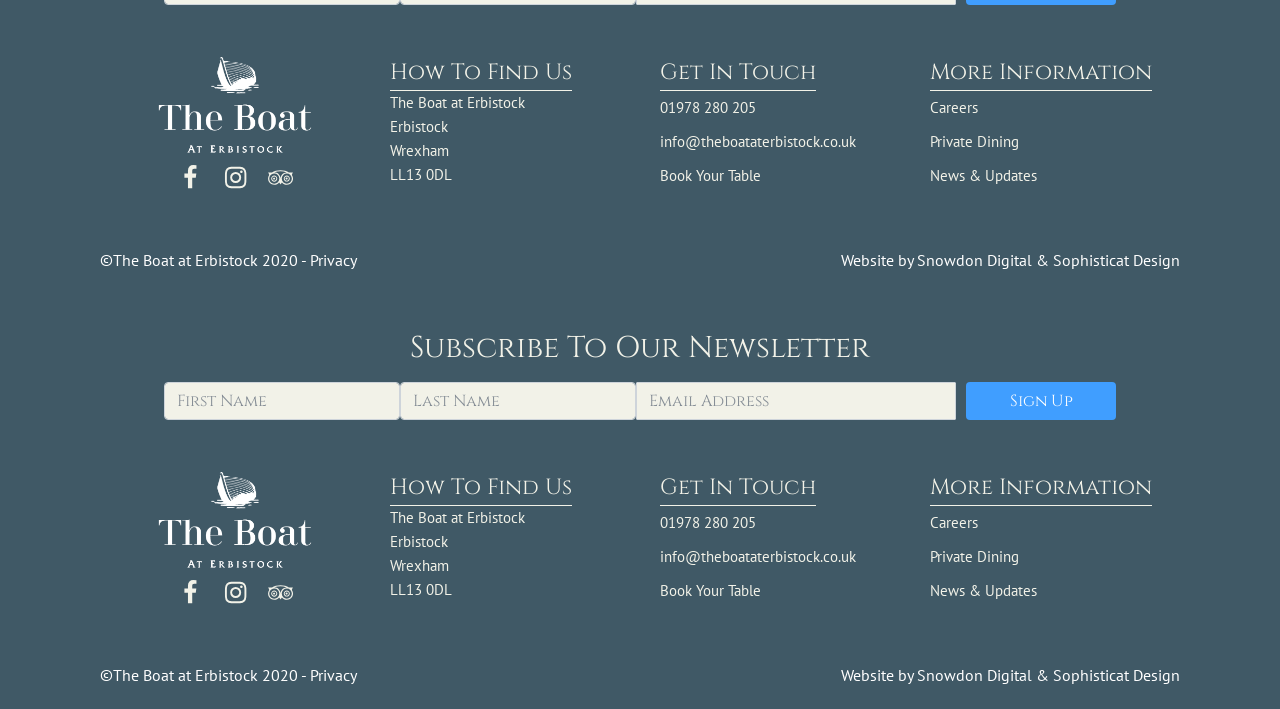Identify the bounding box coordinates of the part that should be clicked to carry out this instruction: "Enter your first name".

[0.128, 0.538, 0.312, 0.592]